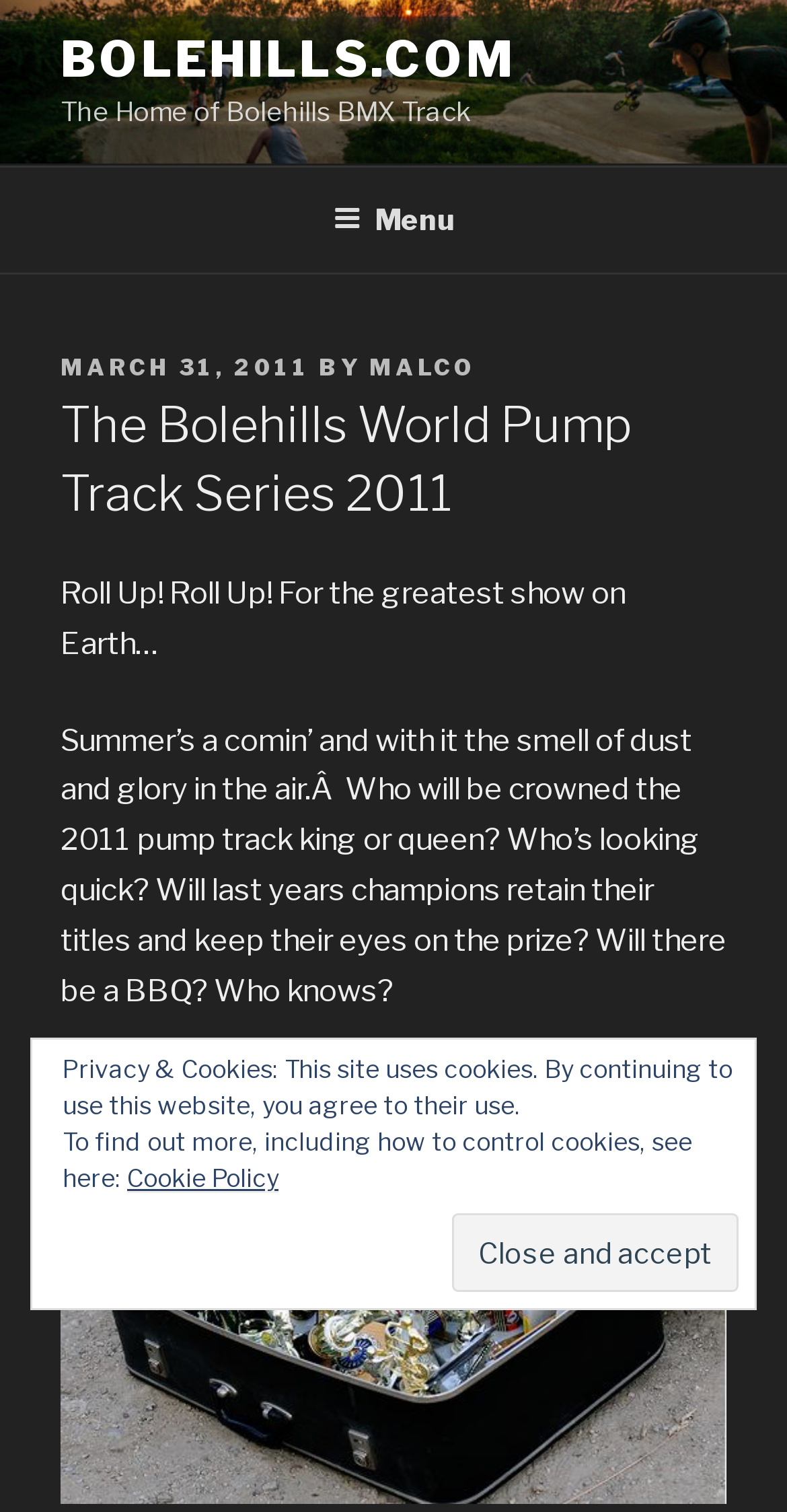Who posted the article?
Please give a detailed and elaborate answer to the question.

The author of the article can be found in the link element 'MALCO' which is a child element of the header element.